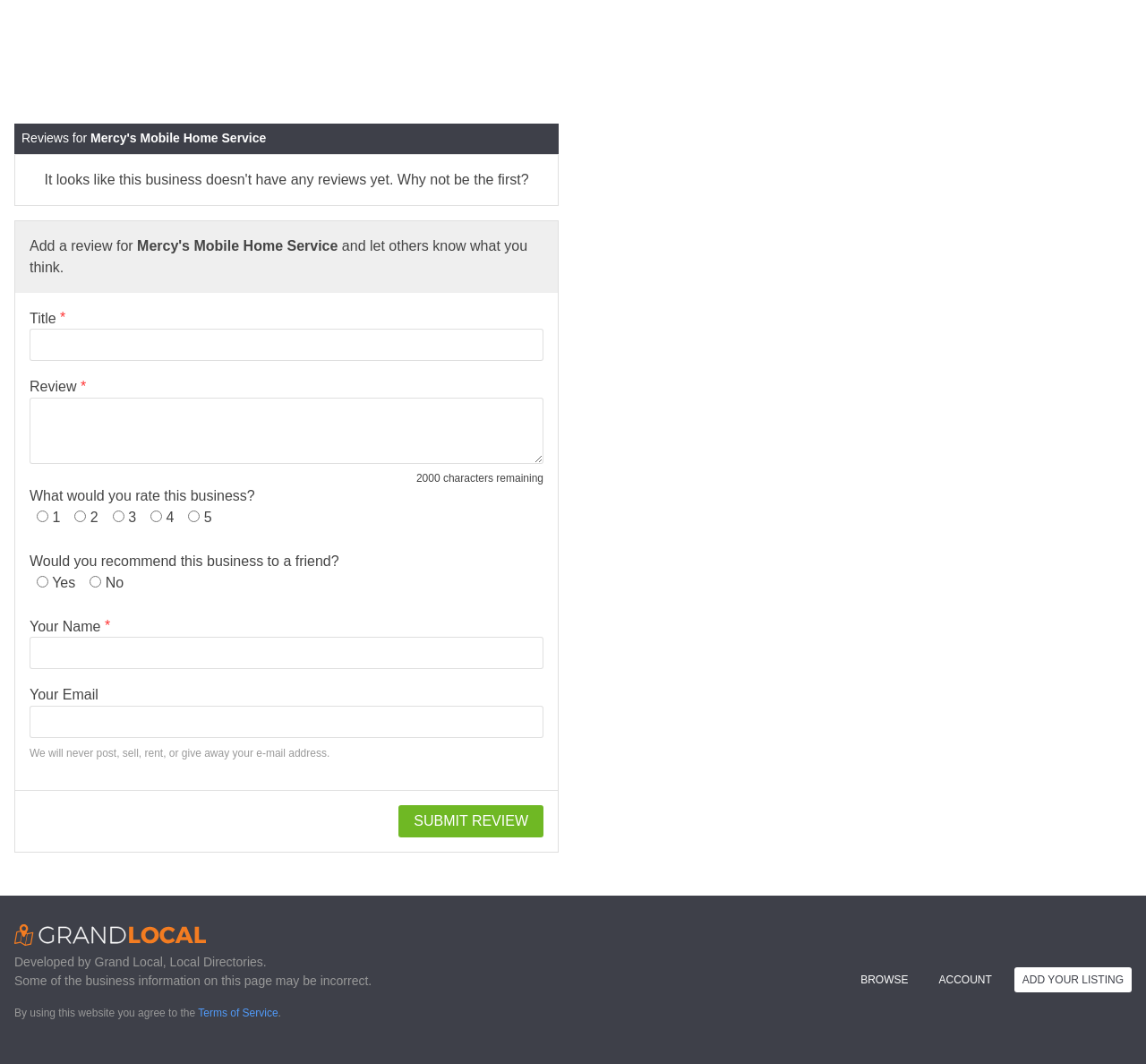Please determine the bounding box coordinates of the section I need to click to accomplish this instruction: "Enter a review title".

[0.026, 0.309, 0.474, 0.339]